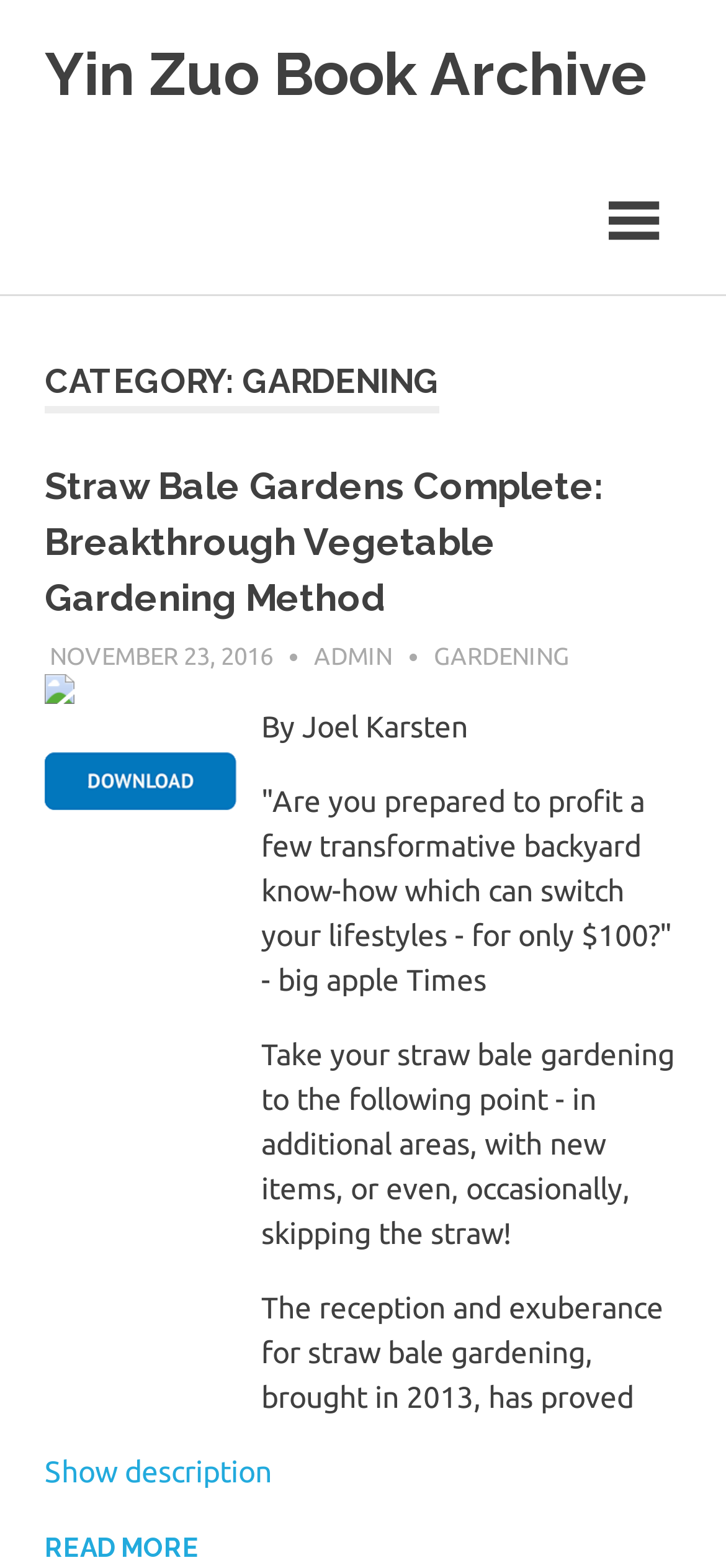Determine the bounding box coordinates of the clickable element to complete this instruction: "Download Straw Bale Gardens Complete: Breakthrough Vegetable Gardening Method PDF". Provide the coordinates in the format of four float numbers between 0 and 1, [left, top, right, bottom].

[0.062, 0.48, 0.325, 0.517]